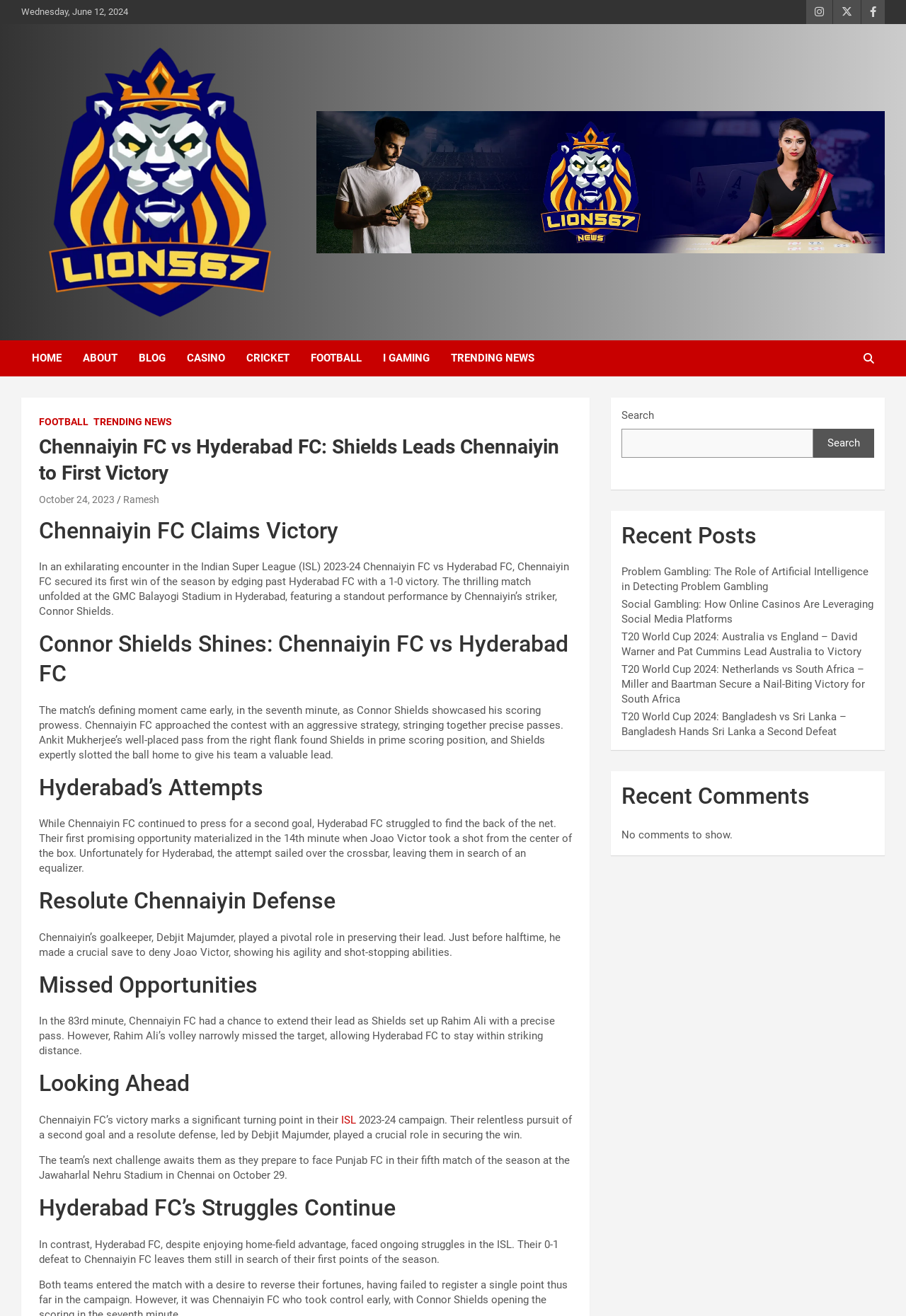Please specify the bounding box coordinates of the clickable region to carry out the following instruction: "Click on the HOME link". The coordinates should be four float numbers between 0 and 1, in the format [left, top, right, bottom].

[0.023, 0.259, 0.08, 0.286]